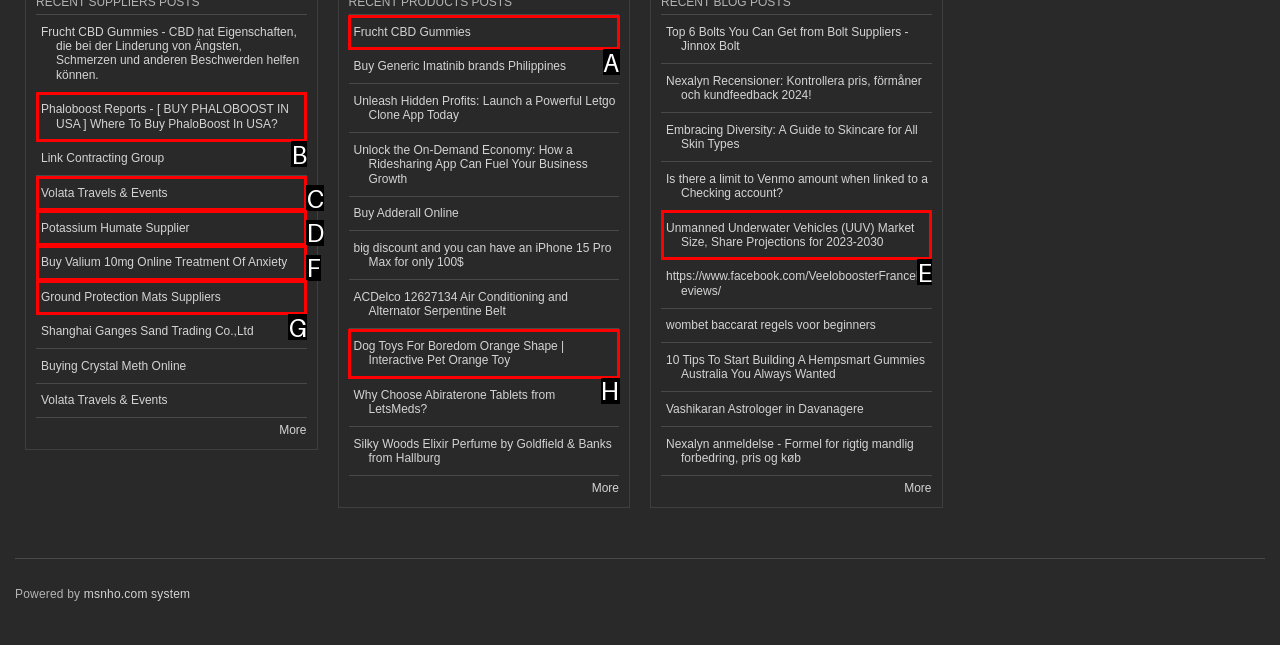Which UI element matches this description: Volata Travels & Events?
Reply with the letter of the correct option directly.

C